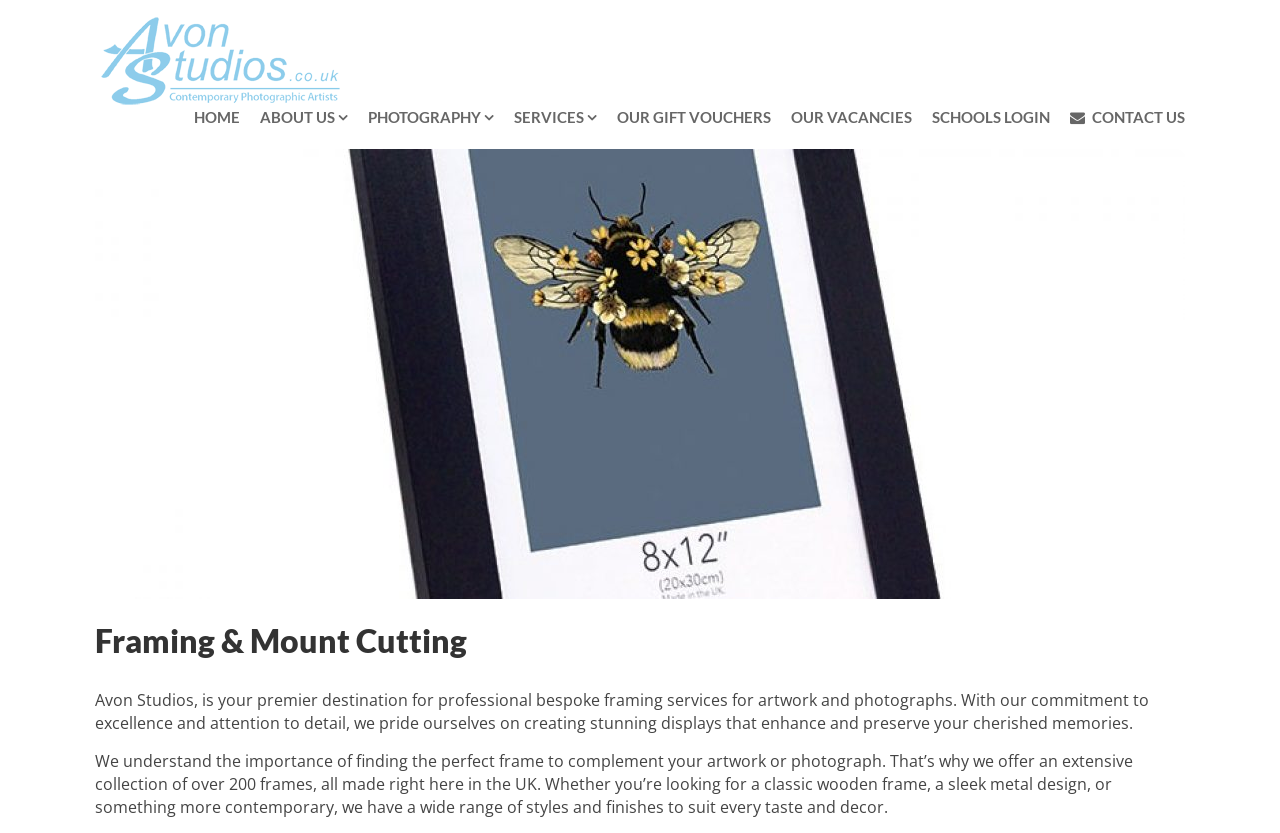Carefully examine the image and provide an in-depth answer to the question: How many links are in the navigation menu?

The navigation menu is located at the top of the webpage, and it contains 8 links: 'HOME', 'ABOUT US', 'PHOTOGRAPHY', 'SERVICES', 'OUR GIFT VOUCHERS', 'OUR VACANCIES', 'SCHOOLS LOGIN', and 'CONTACT US'.